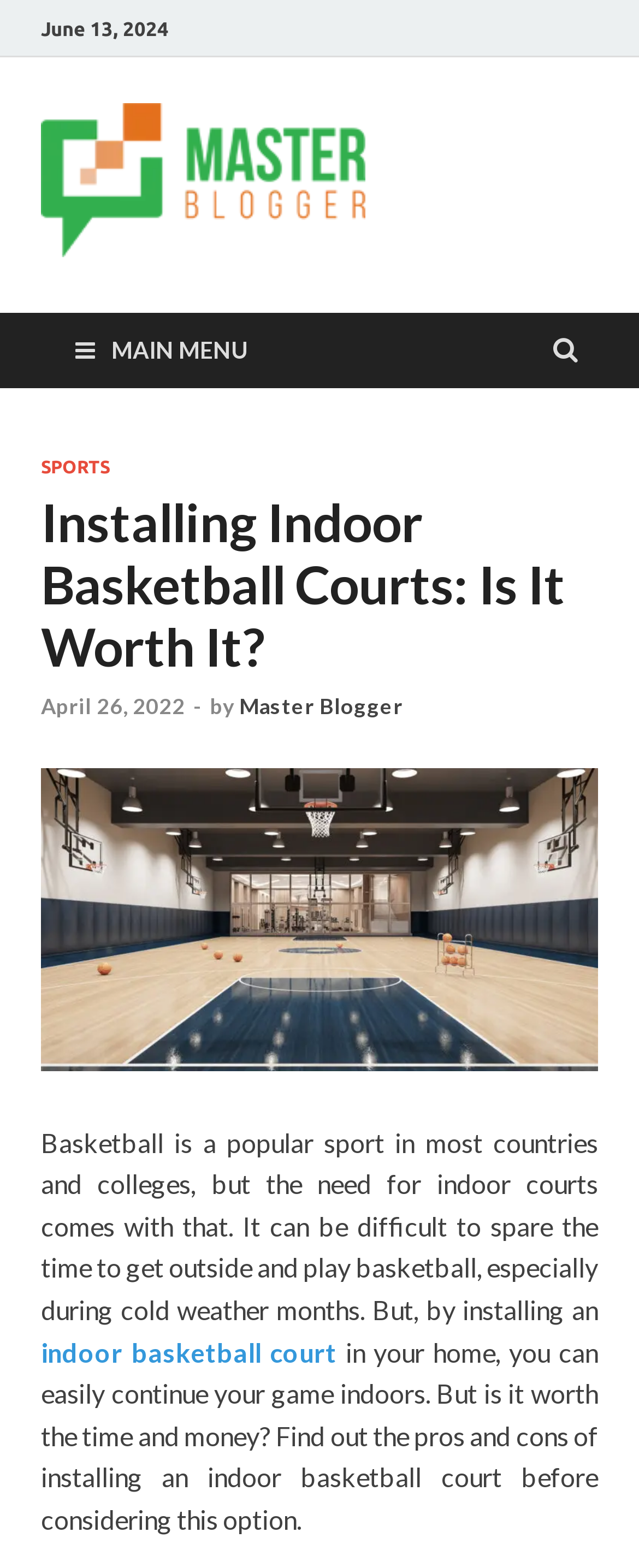Determine the bounding box coordinates for the area that needs to be clicked to fulfill this task: "Read the article about 'indoor basketball court'". The coordinates must be given as four float numbers between 0 and 1, i.e., [left, top, right, bottom].

[0.064, 0.852, 0.527, 0.872]